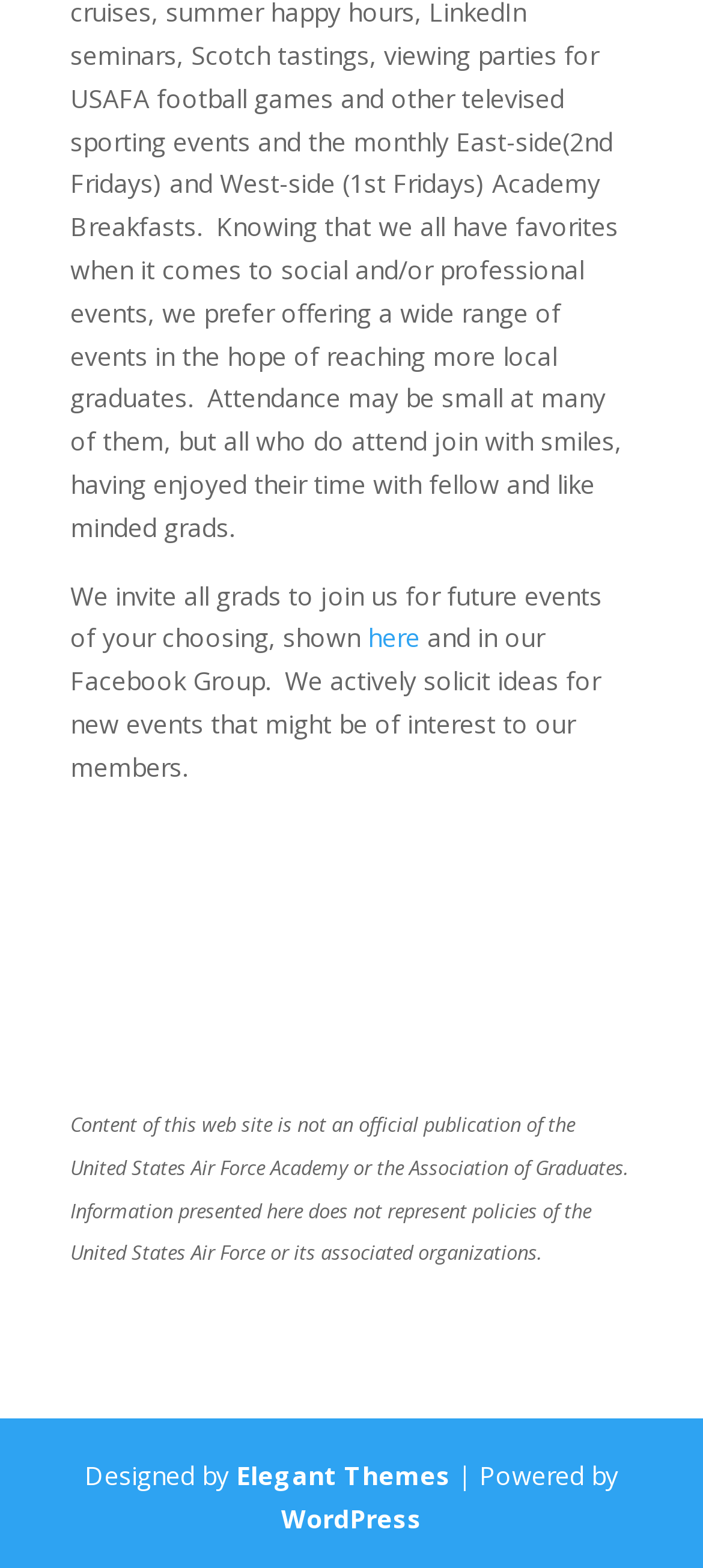What platform is the website built on?
Give a single word or phrase answer based on the content of the image.

WordPress